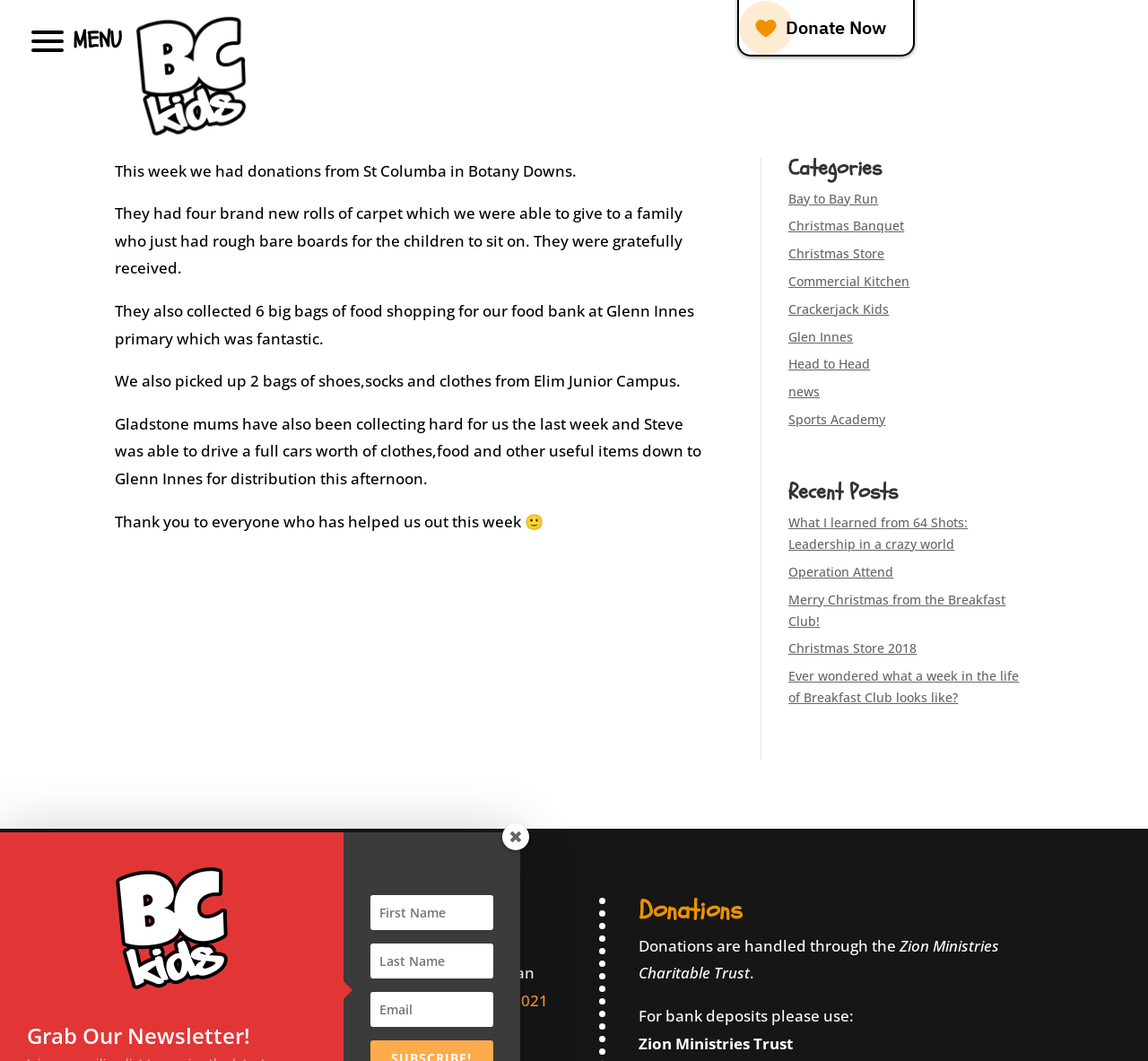Look at the image and give a detailed response to the following question: What is the purpose of the 'Contact' section?

The 'Contact' section has a heading 'Contact' and a static text 'To talk to Steve about how you can help, call him on', indicating that the purpose of this section is to provide a way to contact Steve for help or inquiries.